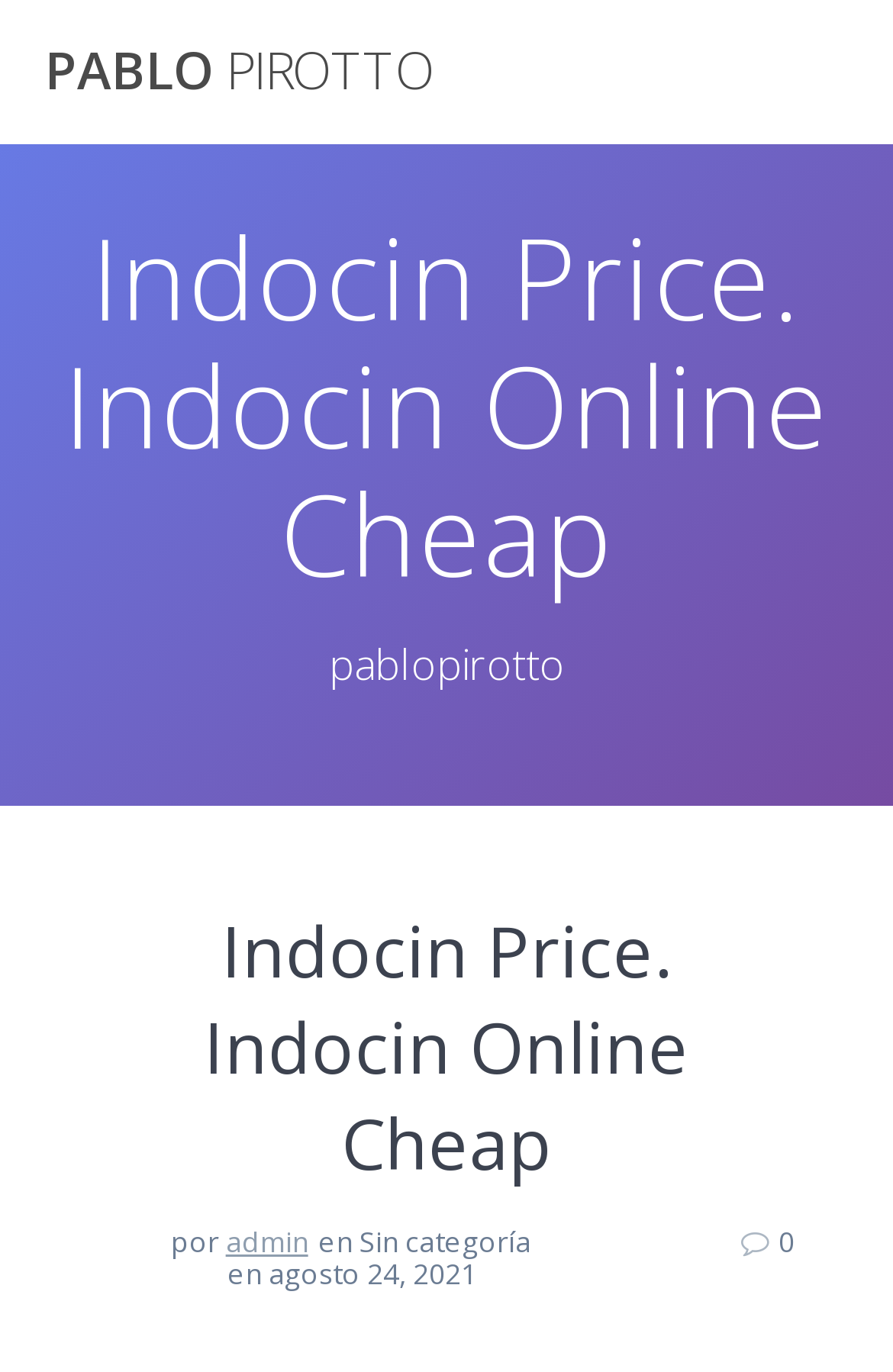When was the webpage published?
Answer the question with a detailed and thorough explanation.

The publication date of the webpage is mentioned as 'en agosto 24, 2021' which is a static text at the bottom of the webpage.